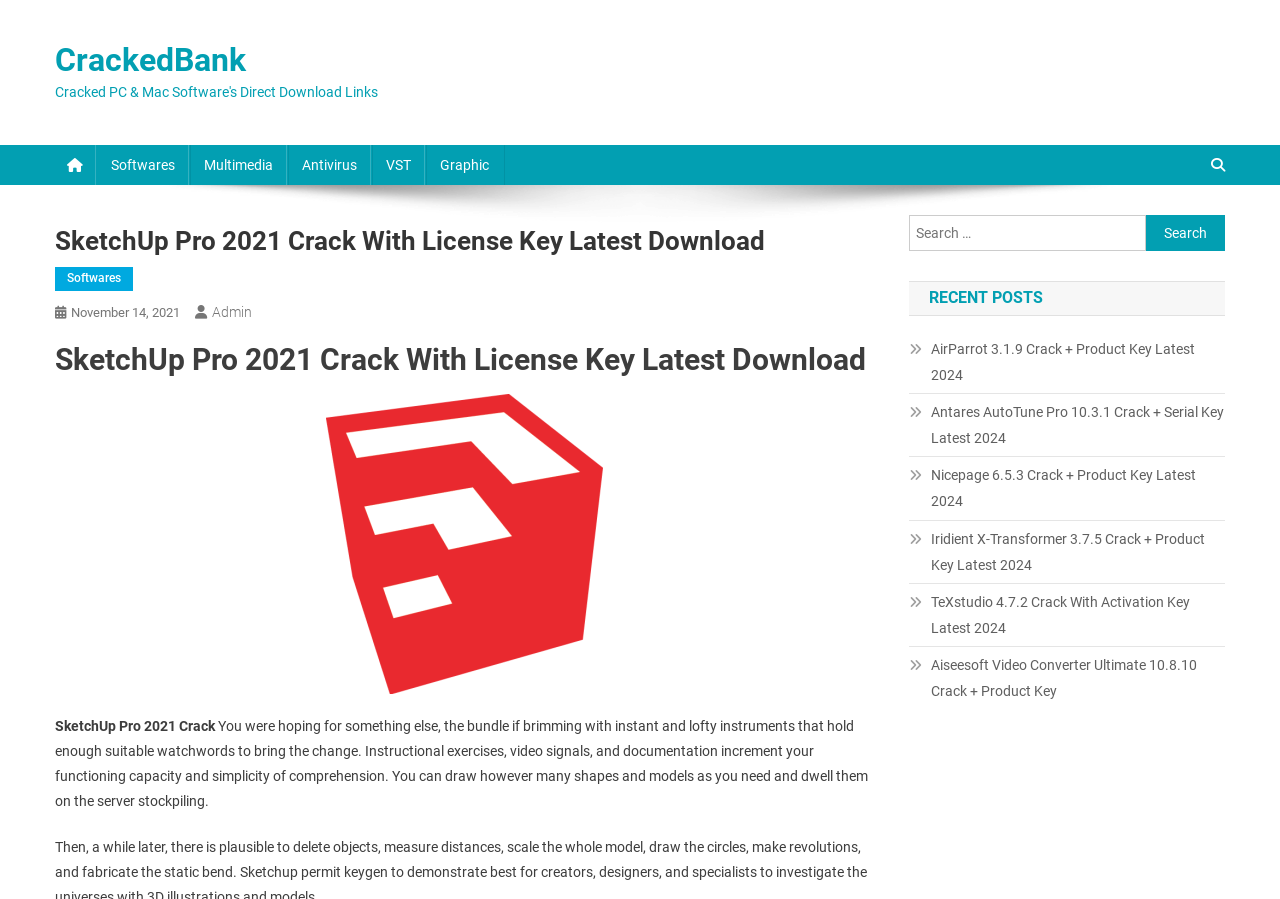Based on the image, provide a detailed and complete answer to the question: 
What type of software is SketchUp Pro 2021?

From the webpage's content, especially the link 'Graphic' under the 'Softwares' category, it can be inferred that SketchUp Pro 2021 is a type of graphic software.